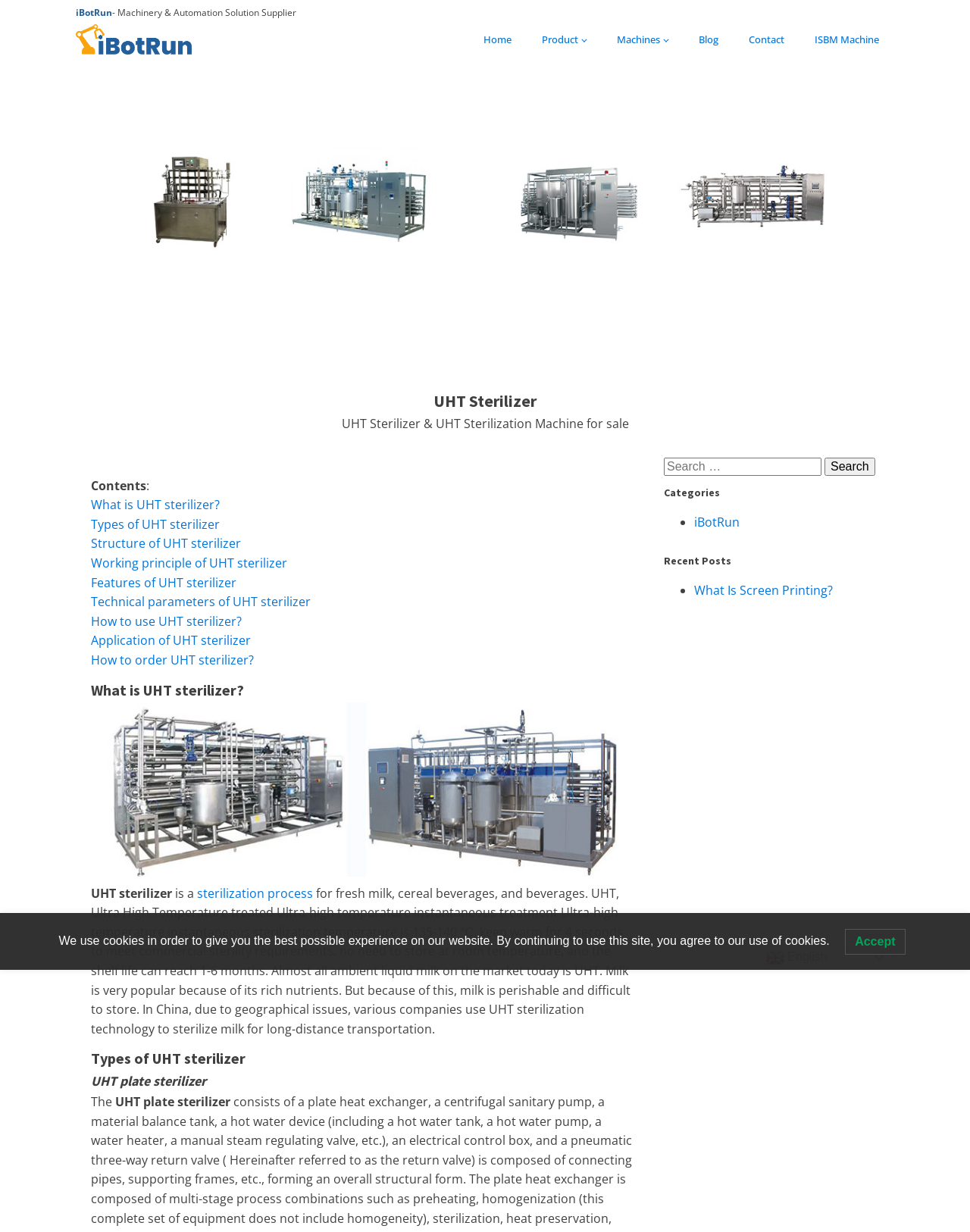Pinpoint the bounding box coordinates of the area that should be clicked to complete the following instruction: "Search for something". The coordinates must be given as four float numbers between 0 and 1, i.e., [left, top, right, bottom].

[0.684, 0.371, 0.906, 0.387]